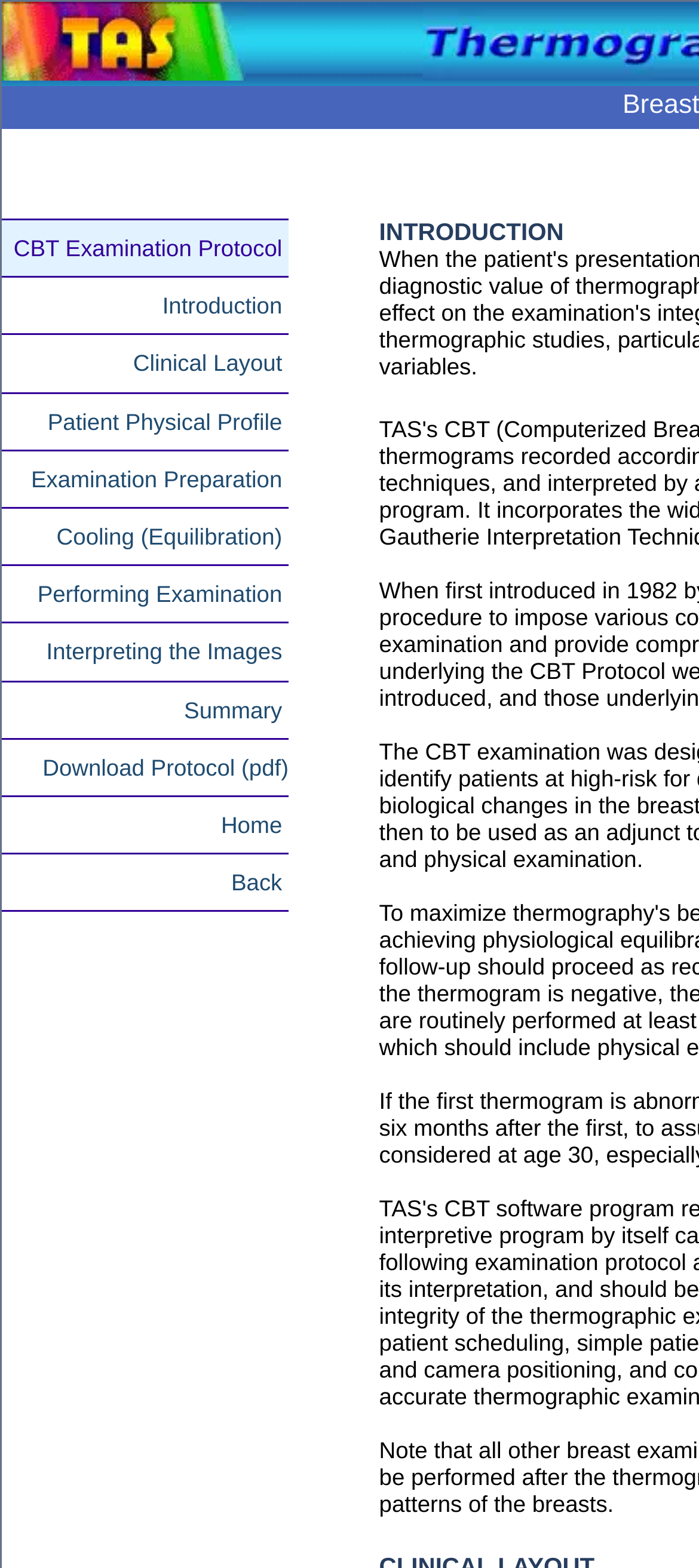Is there a download link on the webpage?
Please look at the screenshot and answer using one word or phrase.

Yes